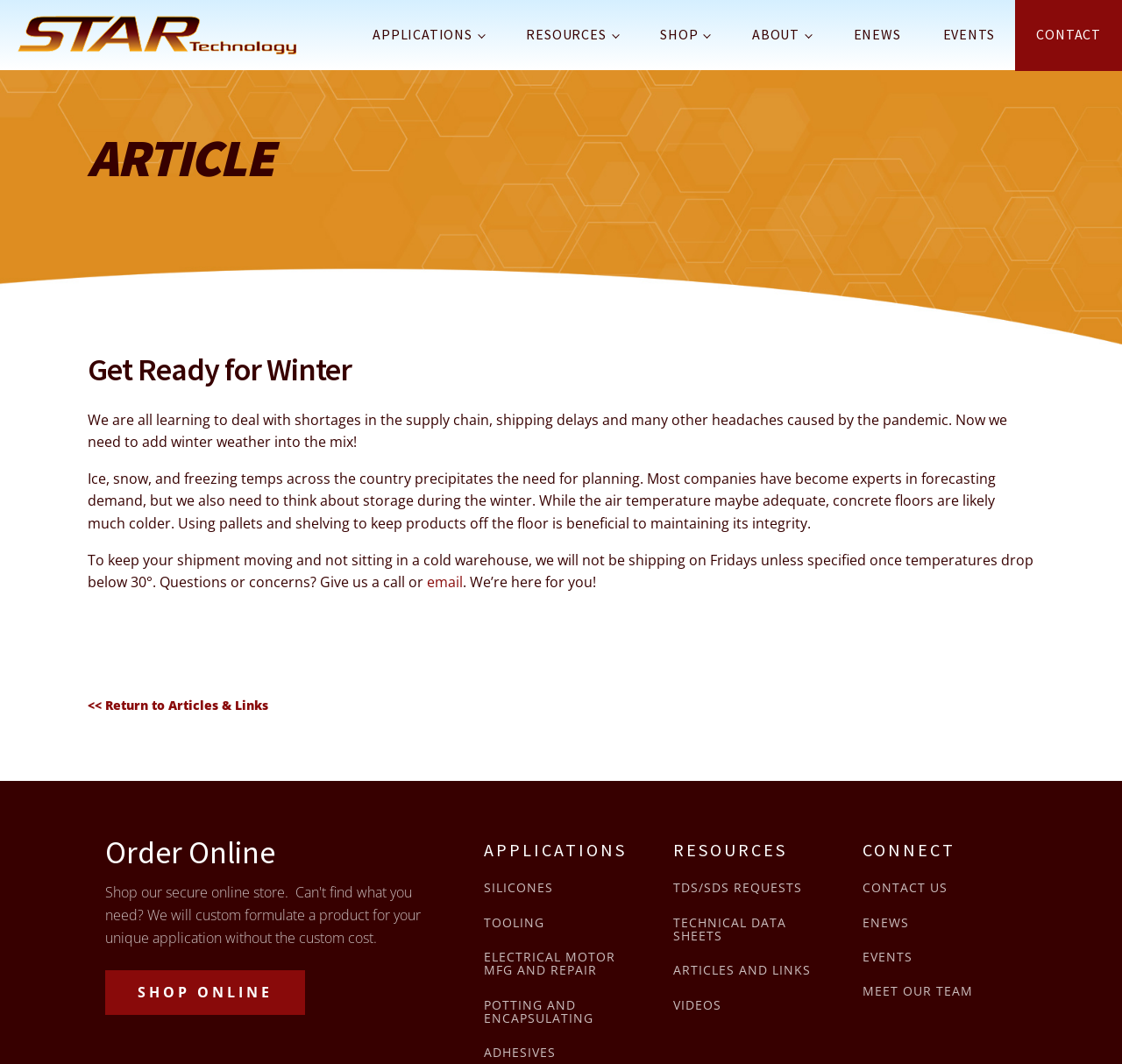Pinpoint the bounding box coordinates of the element to be clicked to execute the instruction: "Read the article about getting ready for winter".

[0.078, 0.385, 0.898, 0.424]